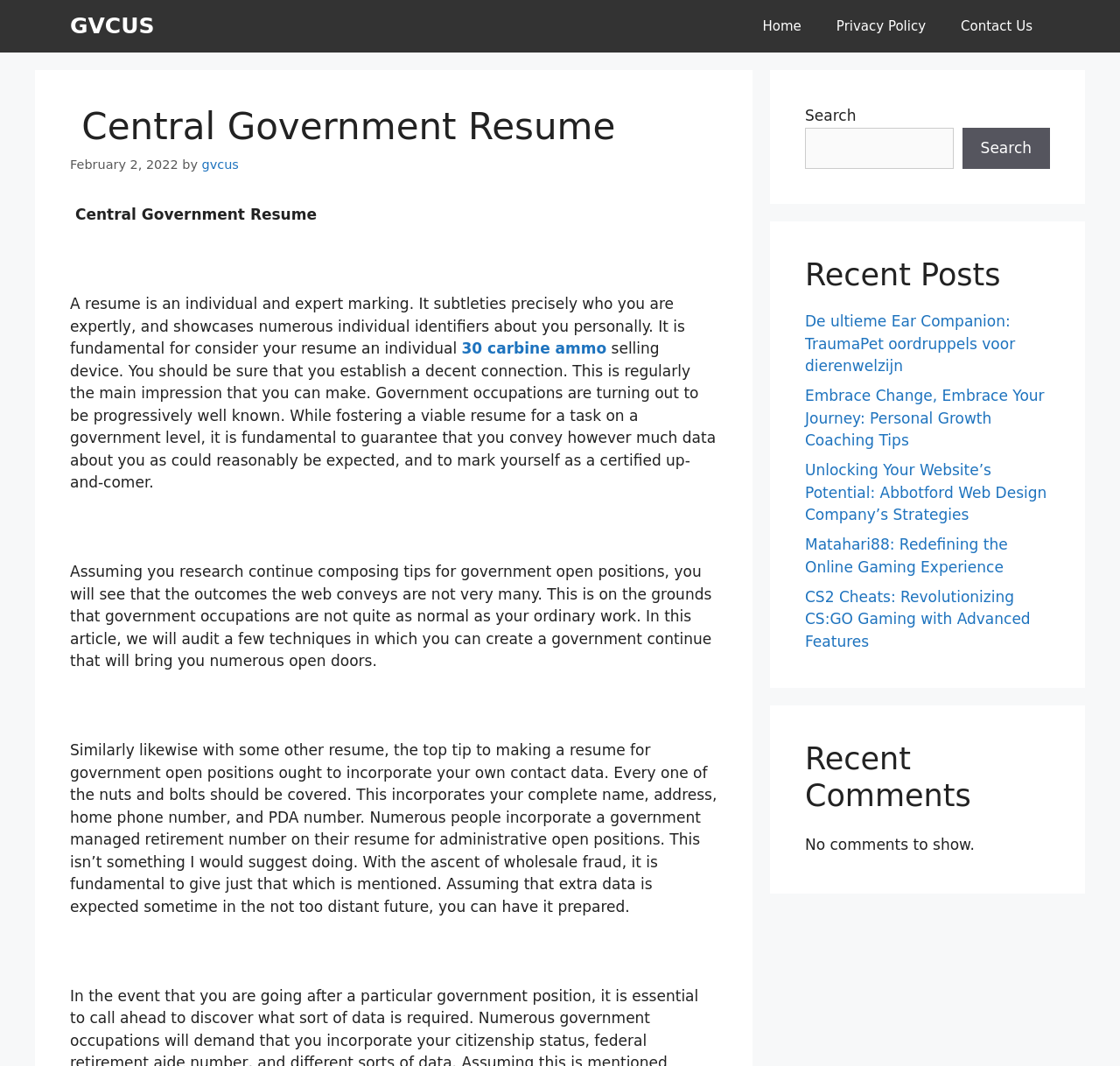Please pinpoint the bounding box coordinates for the region I should click to adhere to this instruction: "Click the 'Contact Us' link".

[0.842, 0.0, 0.938, 0.049]